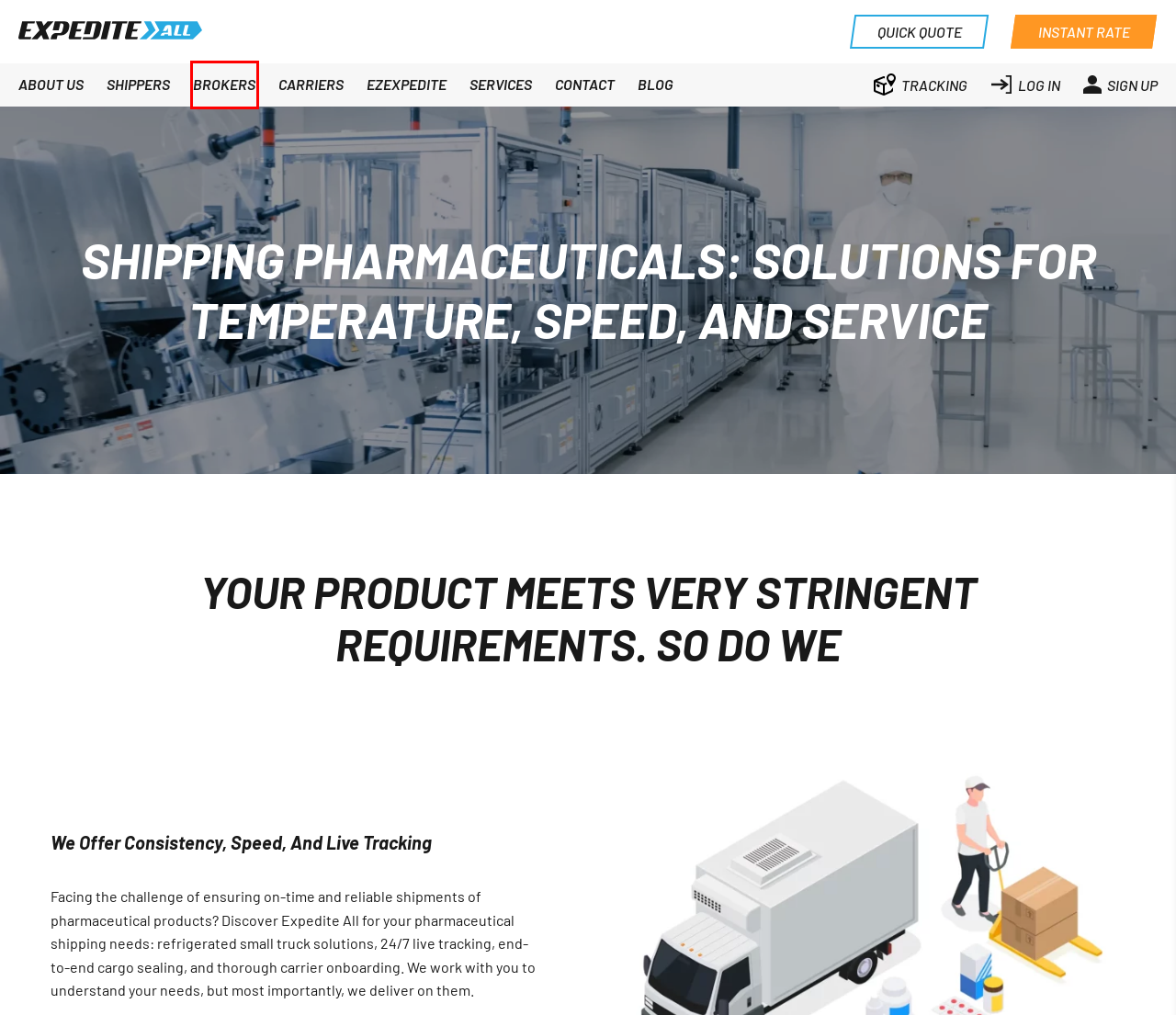Take a look at the provided webpage screenshot featuring a red bounding box around an element. Select the most appropriate webpage description for the page that loads after clicking on the element inside the red bounding box. Here are the candidates:
A. Expedited Carriers lookup - Shippers - Expedite All
B. EZExpedite solution – Expedite All
C. Join our network of approved expedite carriers - Expedite All
D. Expedited - Expedite All
E. News and Blog - Expedite All
F. Refrigerated - Expedite All
G. Your one stop expedite solution - For Brokers - Expedite All
H. SHIPPING SOLUTION FOR EVERY INDUSTRY

G